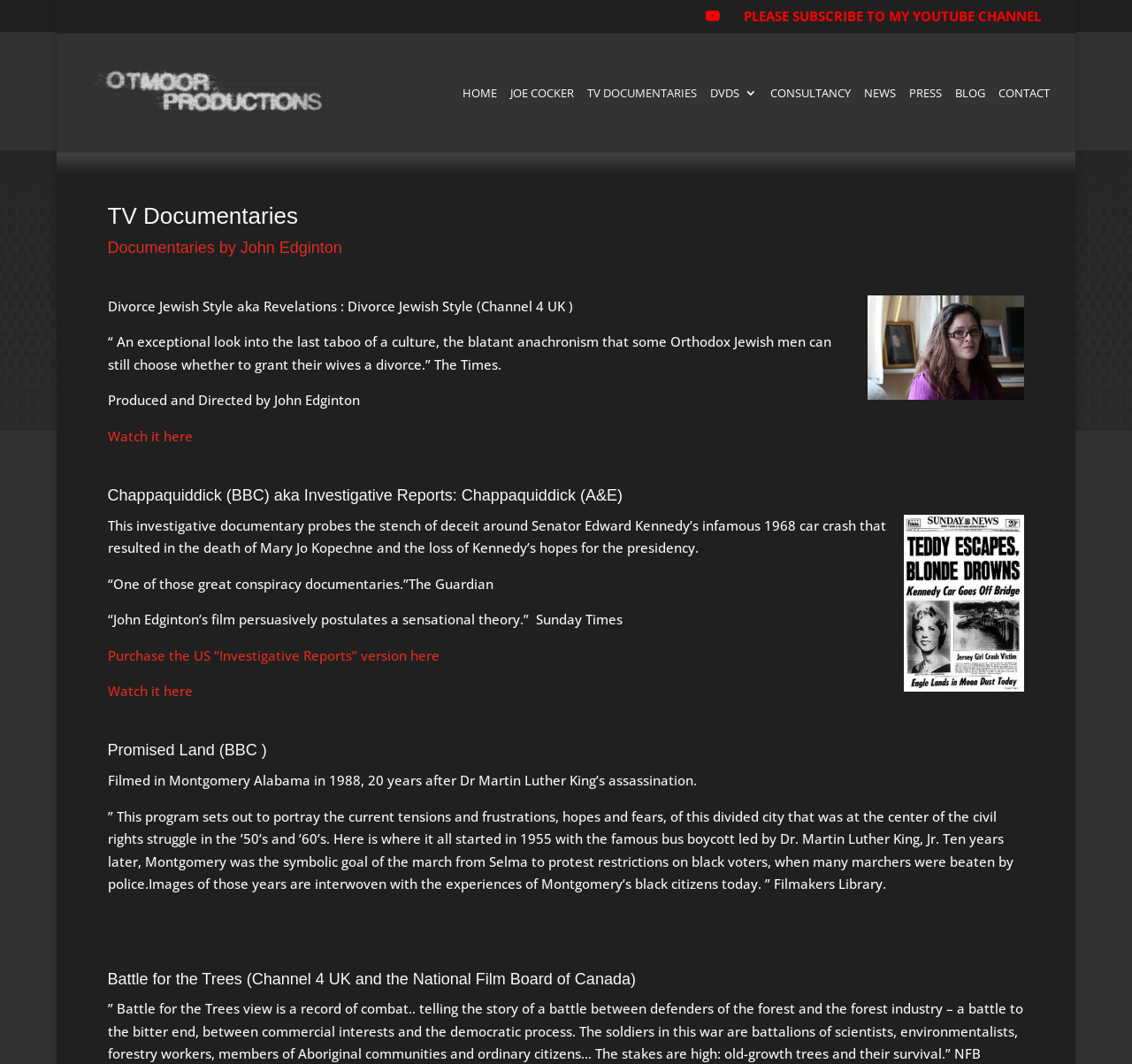Identify the bounding box coordinates for the UI element described as follows: alt="Otmoor Productions". Use the format (top-left x, top-left y, bottom-right x, bottom-right y) and ensure all values are floating point numbers between 0 and 1.

[0.076, 0.077, 0.293, 0.094]